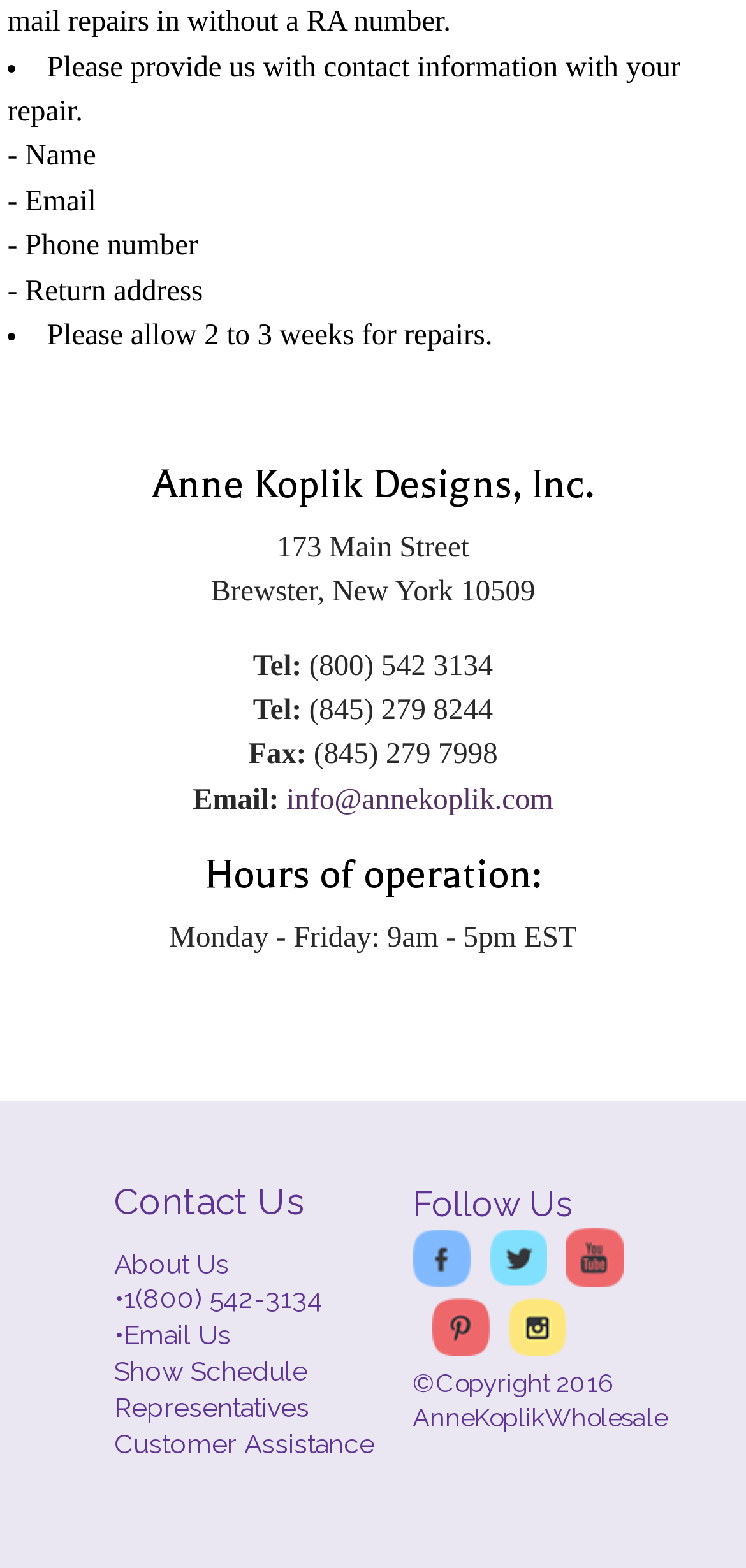Identify the bounding box coordinates of the specific part of the webpage to click to complete this instruction: "Click About Us".

[0.153, 0.796, 0.307, 0.815]